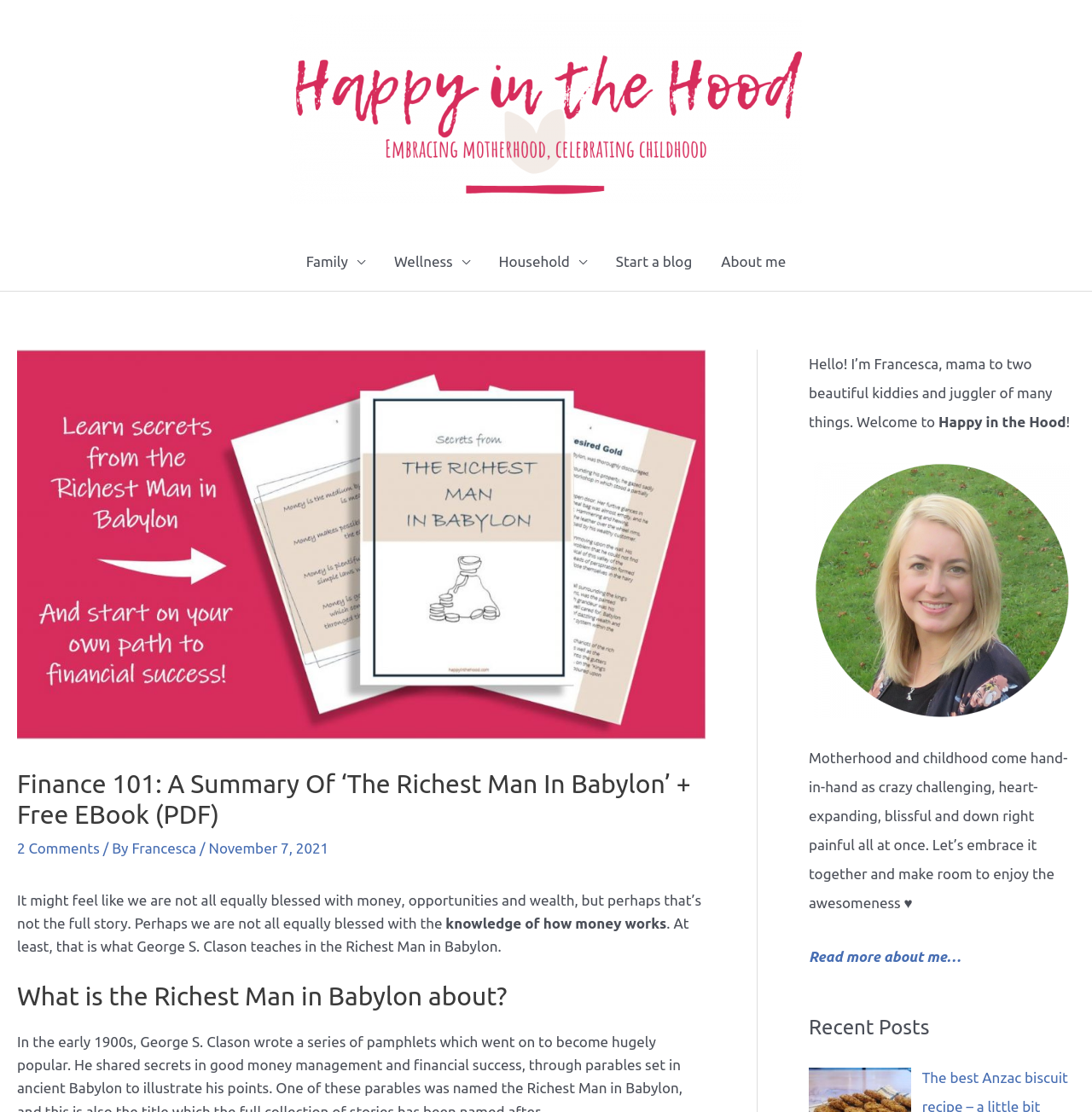Please give a concise answer to this question using a single word or phrase: 
What is the name of the blog?

Happy in the Hood